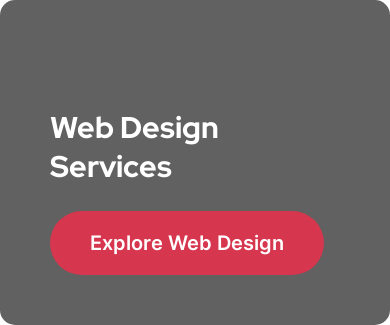Provide a thorough description of the image.

The image showcases a visually appealing promotional banner for Web Design Services. Set against a dark grey background, it features the bold, white text "Web Design" positioned prominently at the top, followed by the word "Services" in a slightly smaller font beneath. Below the text, there is a rounded button in a vibrant red color that invites action with the words "Explore Web Design" displayed in white. This design effectively conveys an enticing message about the offerings in web design, encouraging viewers to engage further with the services highlighted.